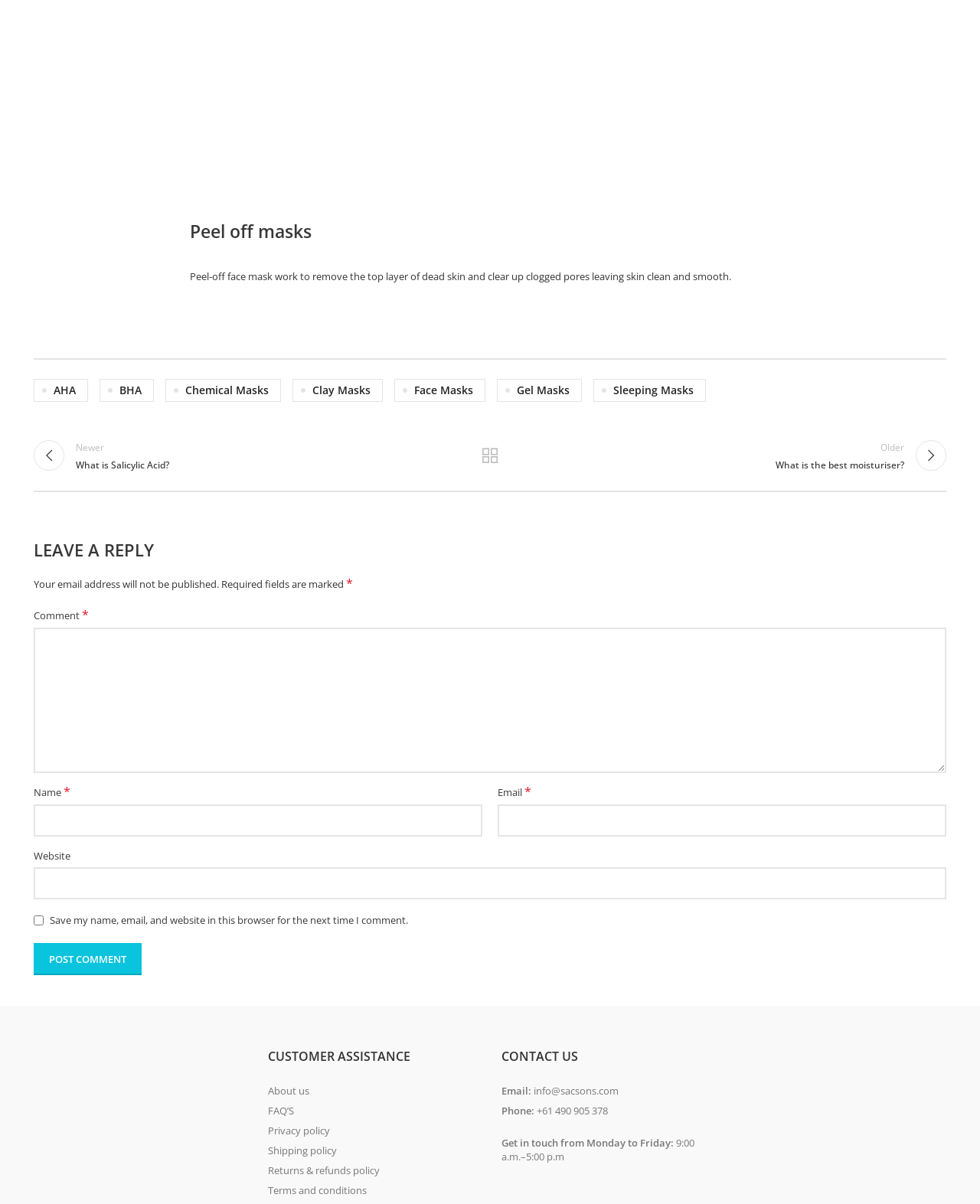Please determine the bounding box coordinates for the element with the description: "name="submit" value="Post Comment"".

[0.034, 0.783, 0.145, 0.81]